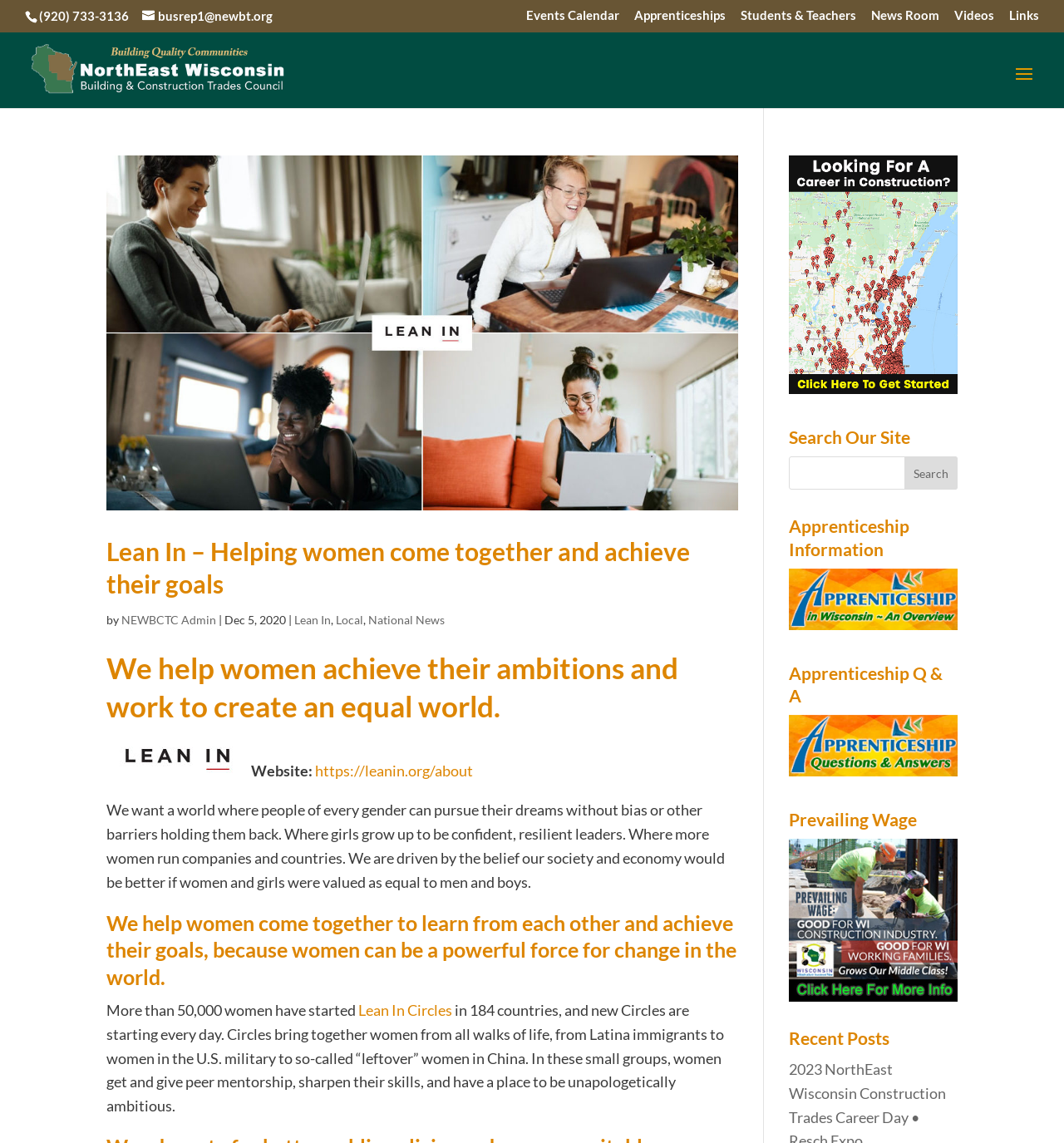How many women have started Lean In Circles?
Look at the image and respond to the question as thoroughly as possible.

I found the number of women who have started Lean In Circles by reading the static text element on the webpage, which states 'More than 50,000 women have started Lean In Circles'.